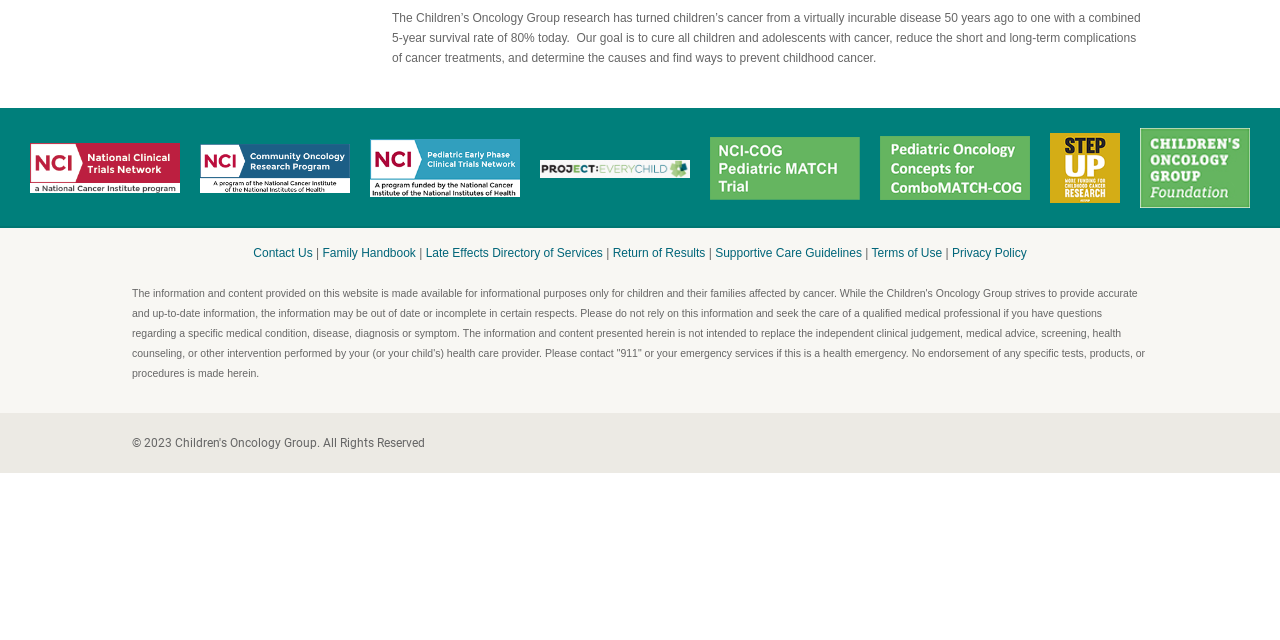Using the description: "Self-care", determine the UI element's bounding box coordinates. Ensure the coordinates are in the format of four float numbers between 0 and 1, i.e., [left, top, right, bottom].

None